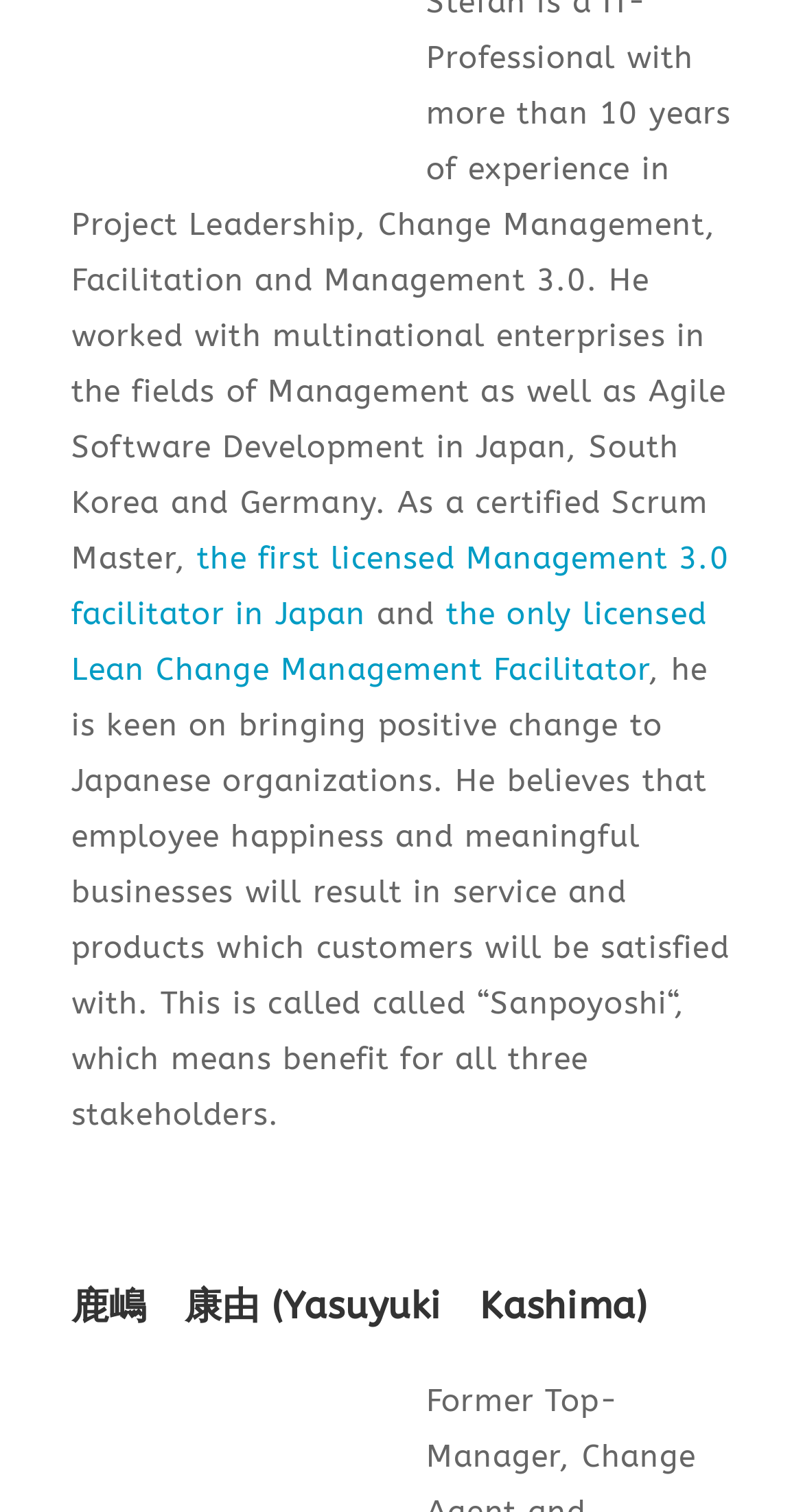Determine the bounding box of the UI element mentioned here: "title="Stefan Nuesperling - LinkedIn Profile"". The coordinates must be in the format [left, top, right, bottom] with values ranging from 0 to 1.

[0.198, 0.788, 0.24, 0.813]